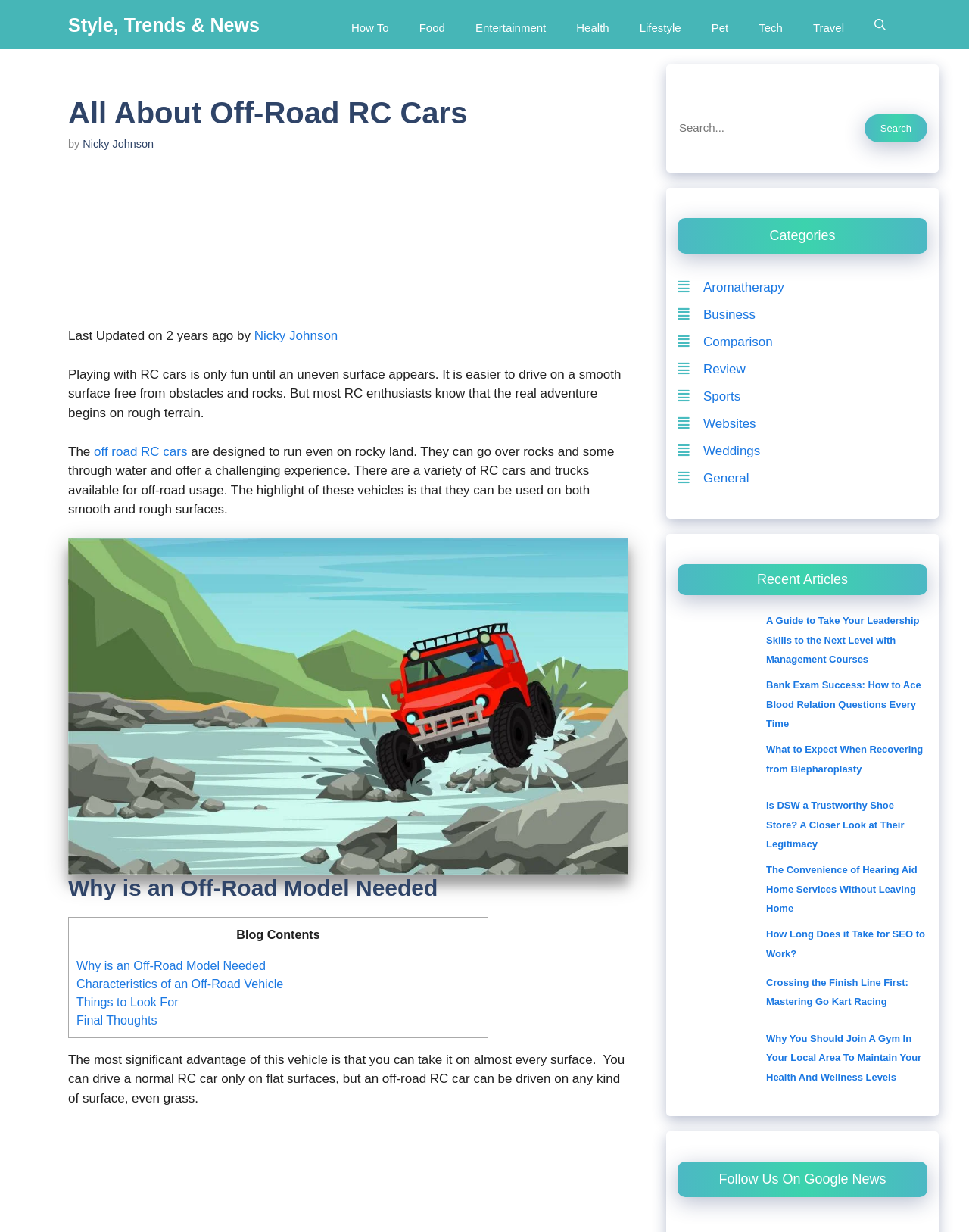Determine the main headline of the webpage and provide its text.

All About Off-Road RC Cars